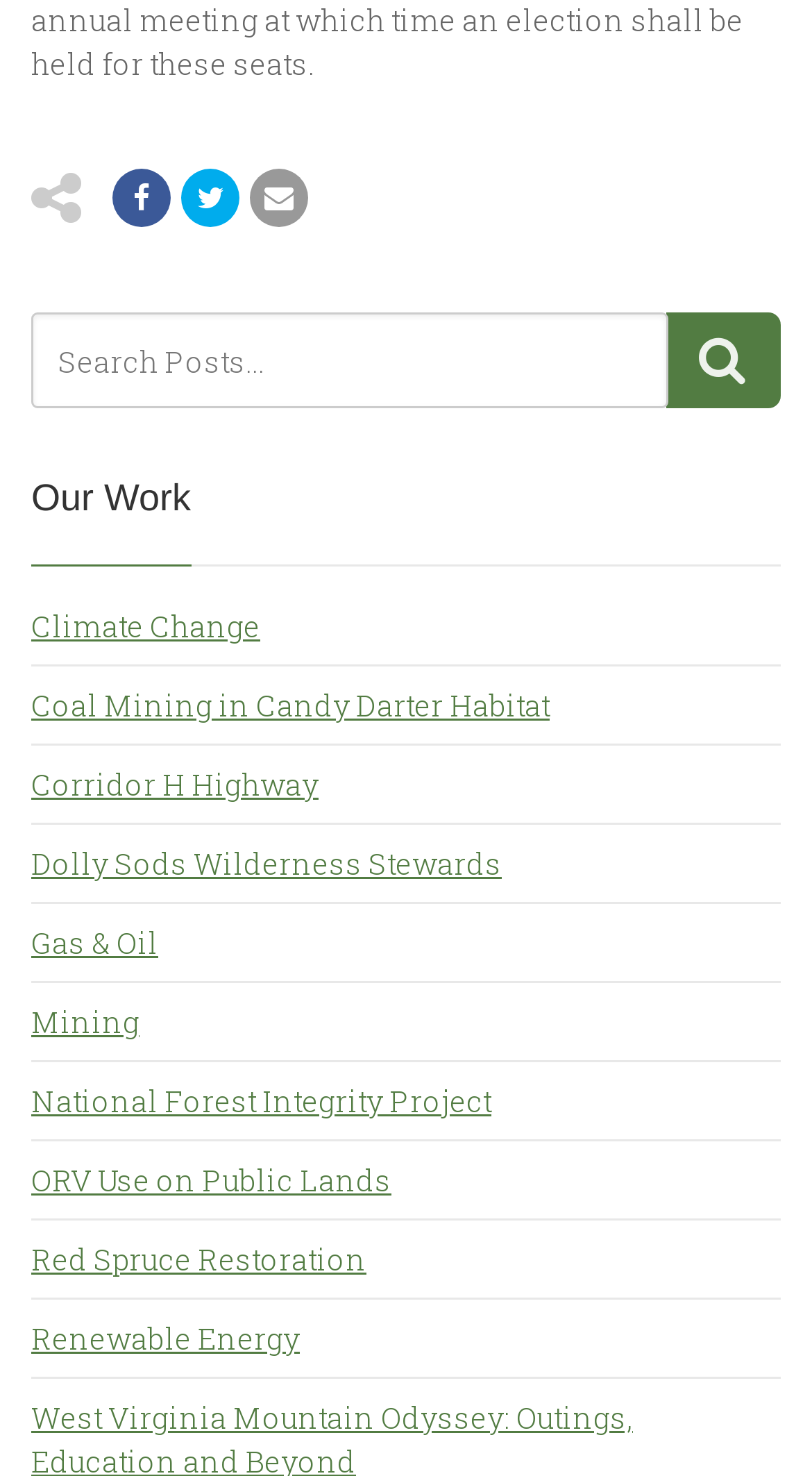Locate the bounding box coordinates of the element to click to perform the following action: 'View Corridor H Highway information'. The coordinates should be given as four float values between 0 and 1, in the form of [left, top, right, bottom].

[0.038, 0.516, 0.392, 0.546]